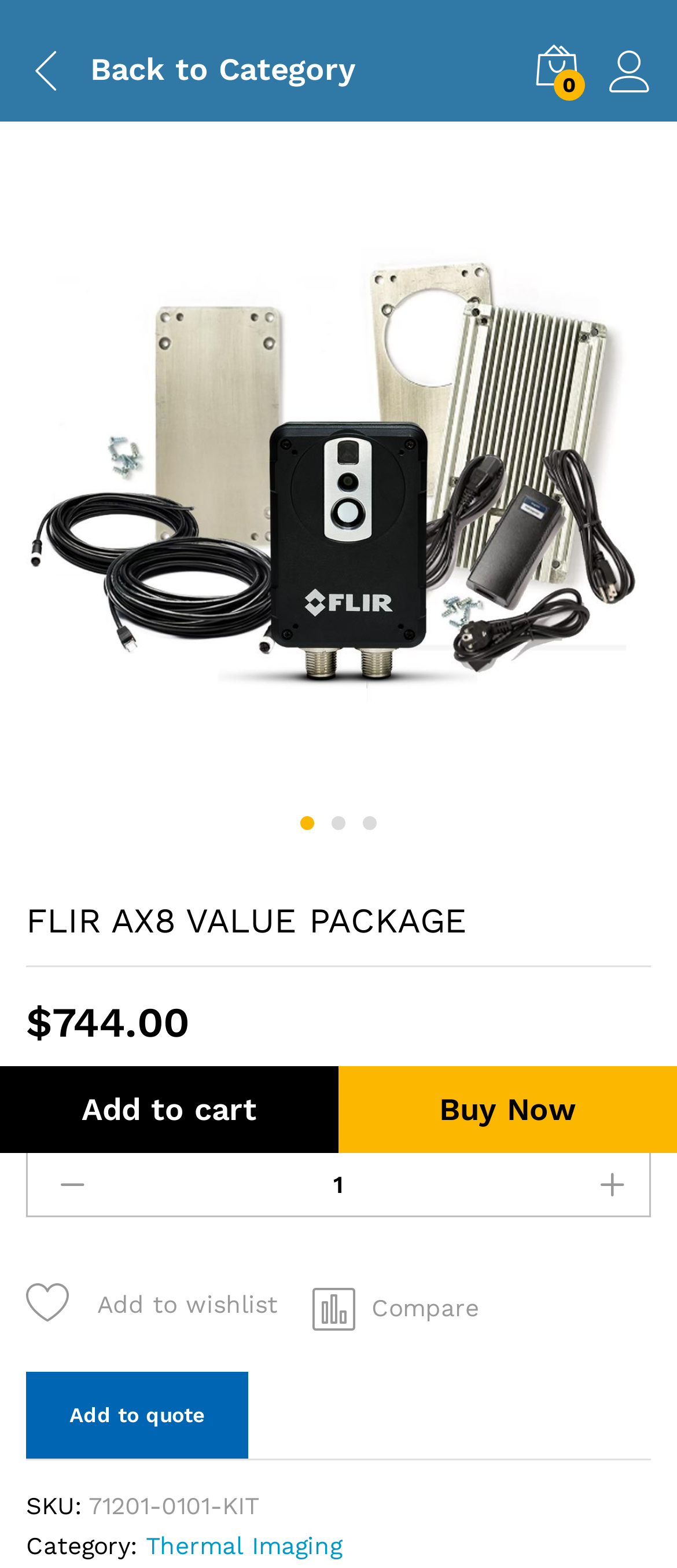What is the category of FLIR AX8 VALUE PACKAGE?
Using the visual information, respond with a single word or phrase.

Thermal Imaging